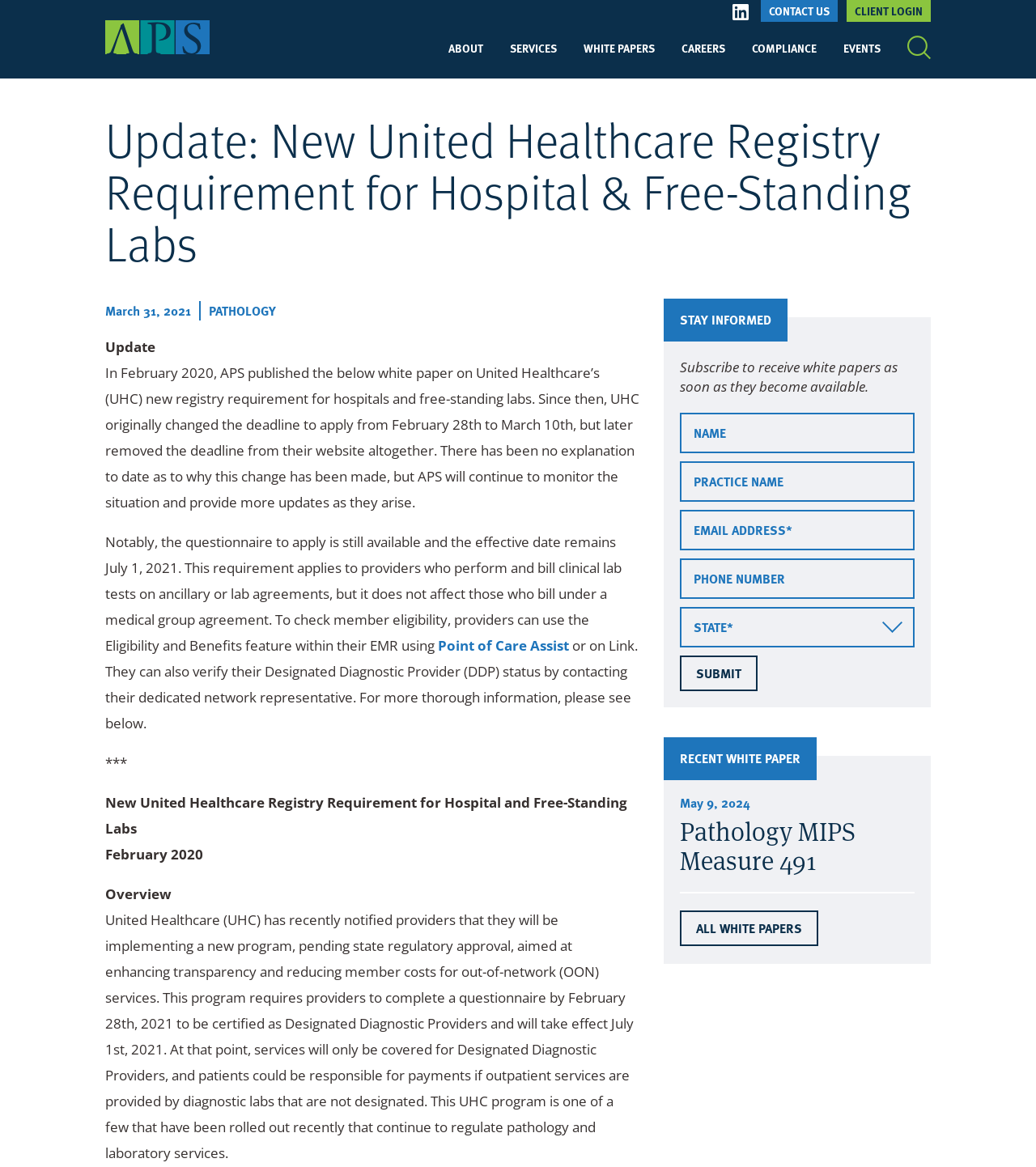What can providers use to check member eligibility?
Please analyze the image and answer the question with as much detail as possible.

According to the webpage, providers can use the Eligibility and Benefits feature within their EMR to check member eligibility, or they can use Point of Care Assist or Link.